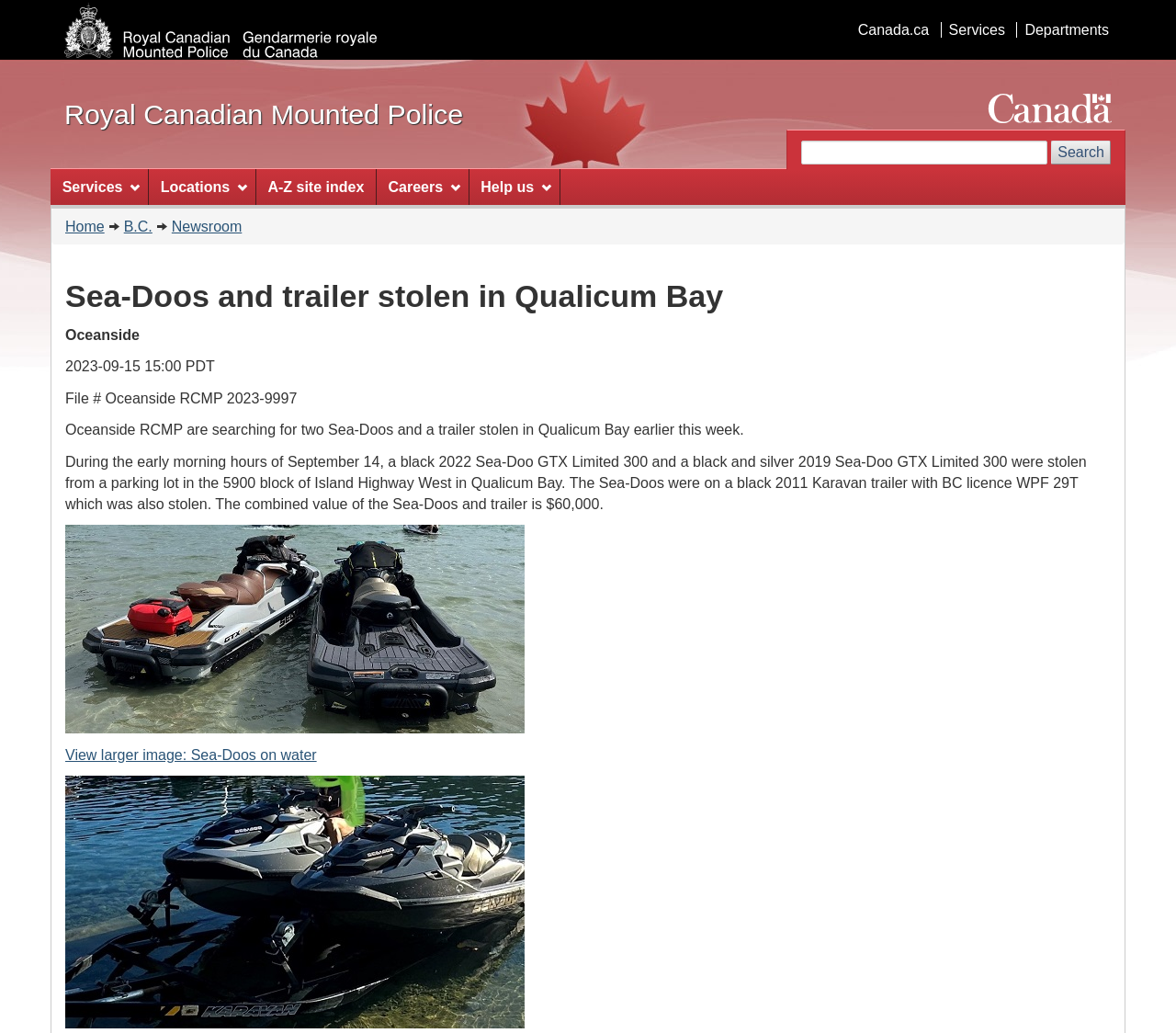Provide the bounding box coordinates of the section that needs to be clicked to accomplish the following instruction: "Go to Canada.ca."

[0.723, 0.021, 0.796, 0.036]